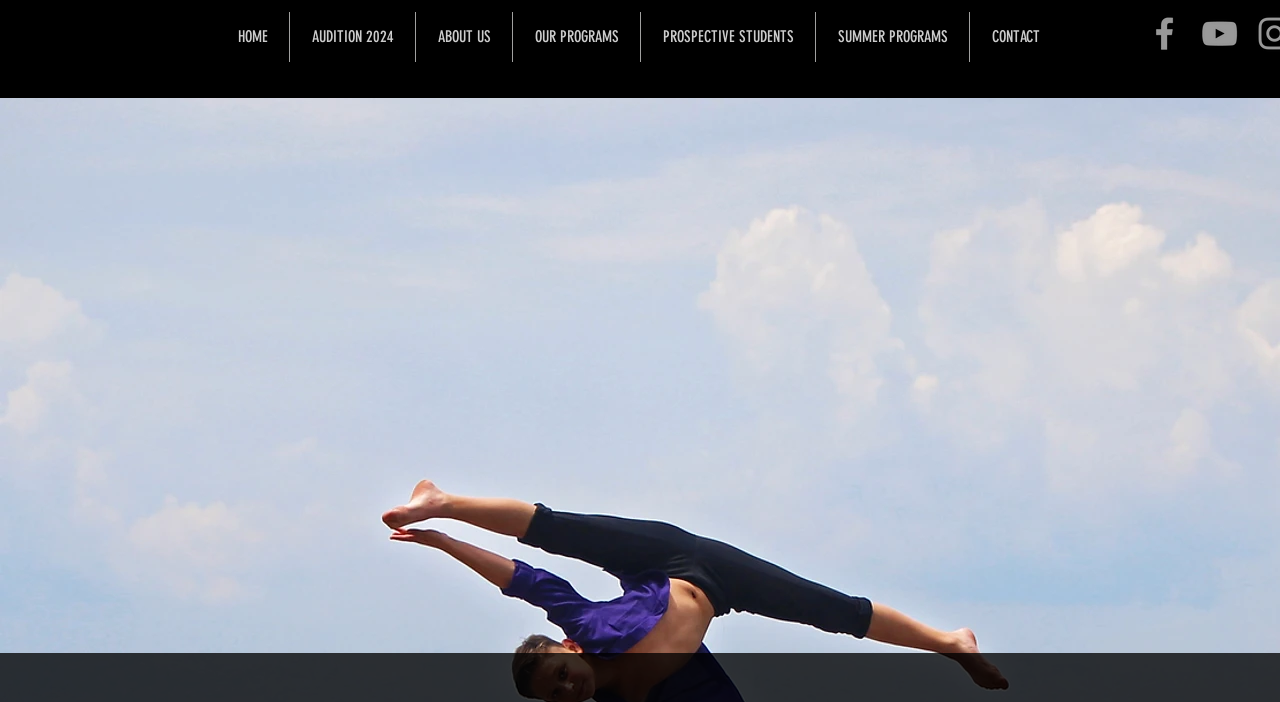Observe the image and answer the following question in detail: What is the last link in the navigation menu?

By examining the navigation menu, I can see that the last link is 'CONTACT', which is represented by the link element with the text 'CONTACT'.